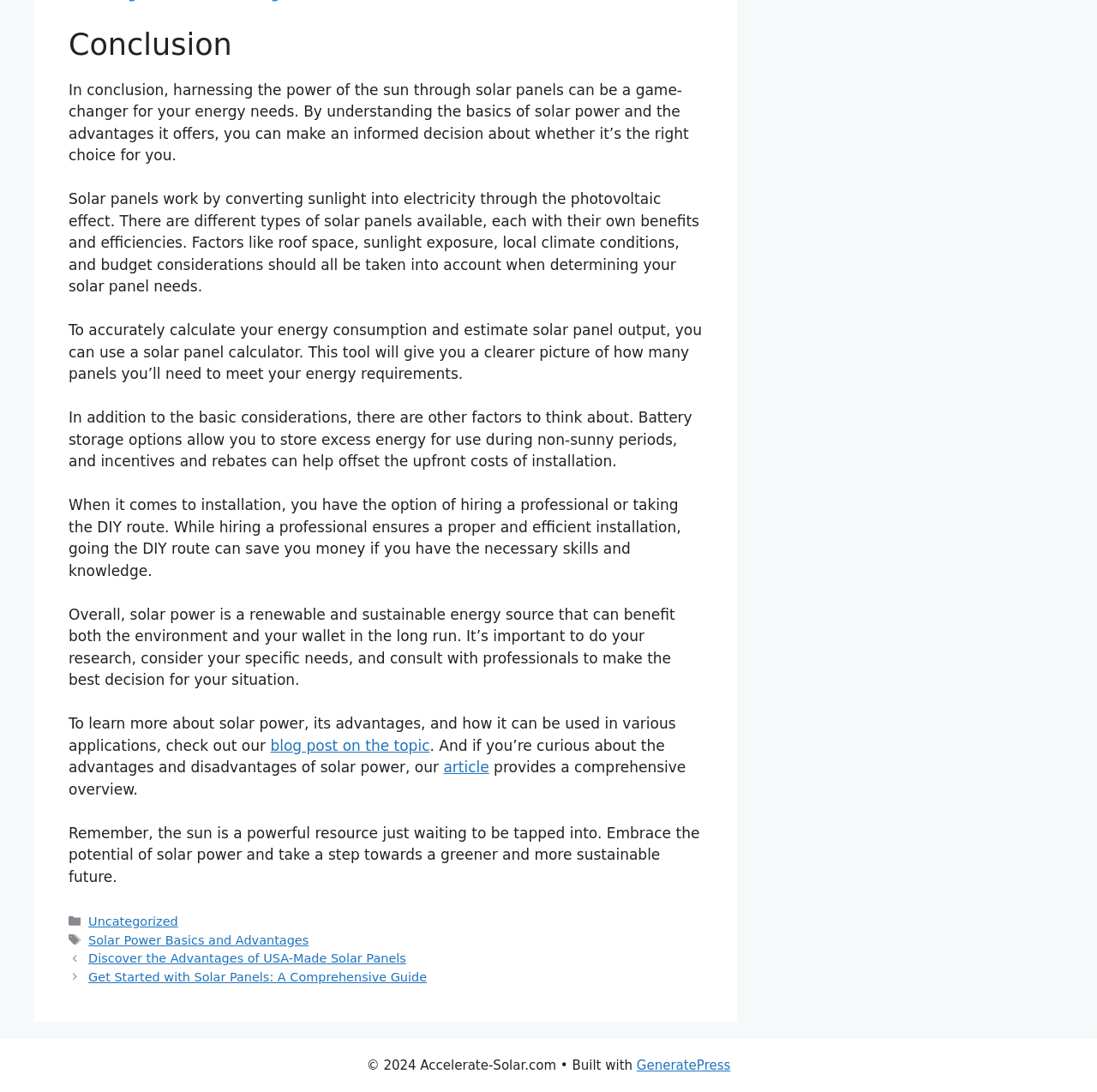What is the main topic of this webpage?
From the screenshot, supply a one-word or short-phrase answer.

Solar Power